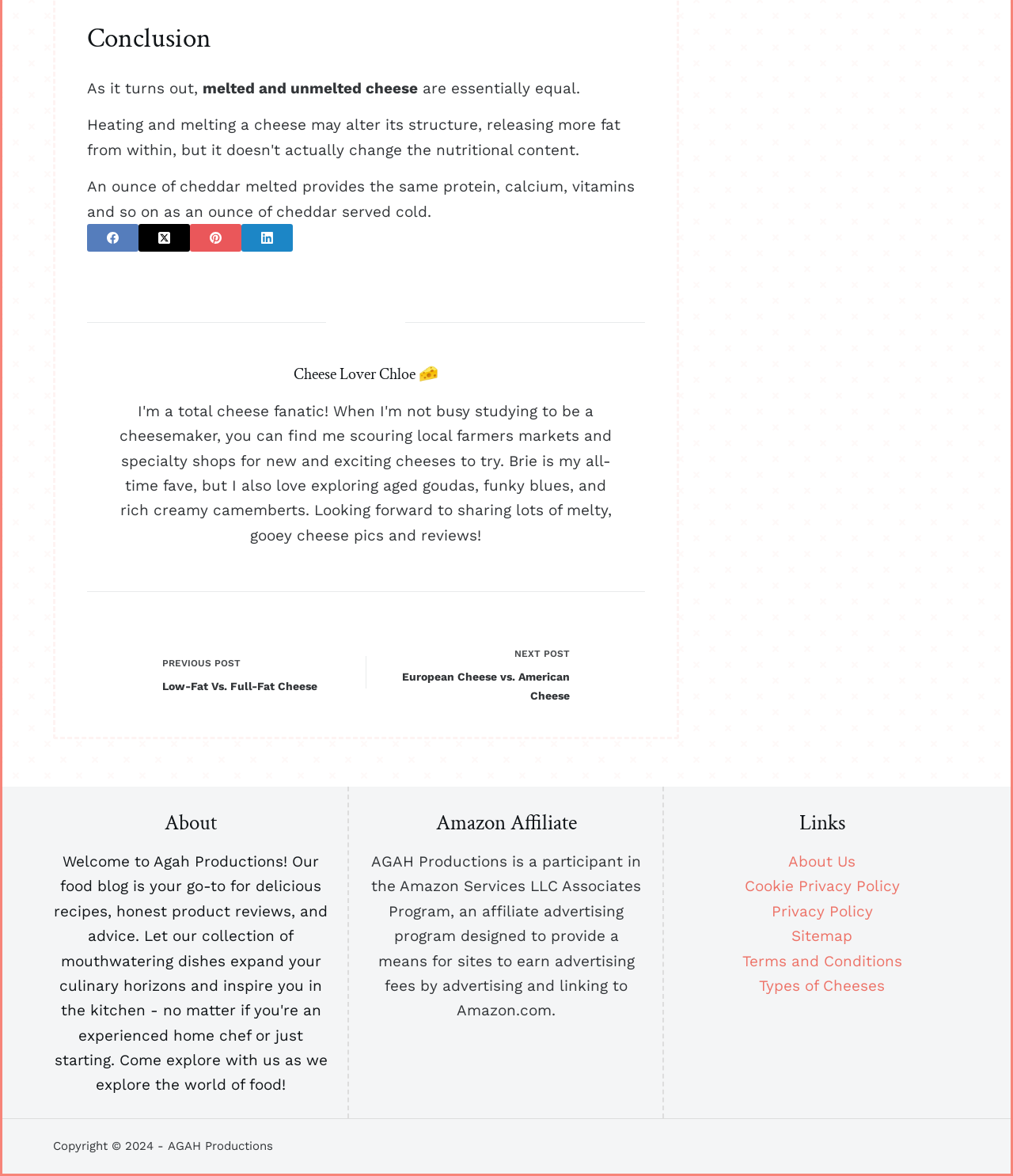Locate the bounding box coordinates of the clickable part needed for the task: "Check the Copyright information".

[0.052, 0.968, 0.273, 0.98]